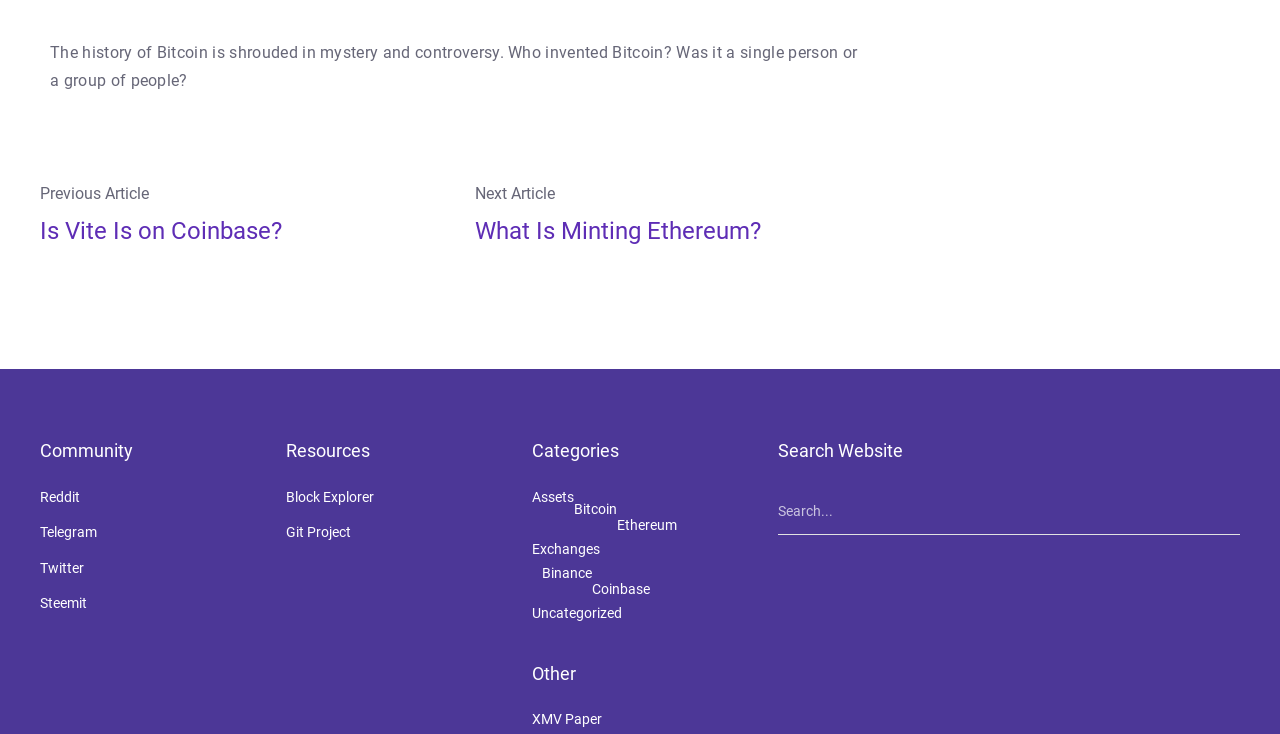Please identify the bounding box coordinates of the region to click in order to complete the task: "Go to the Reddit community". The coordinates must be four float numbers between 0 and 1, specified as [left, top, right, bottom].

[0.031, 0.666, 0.062, 0.687]